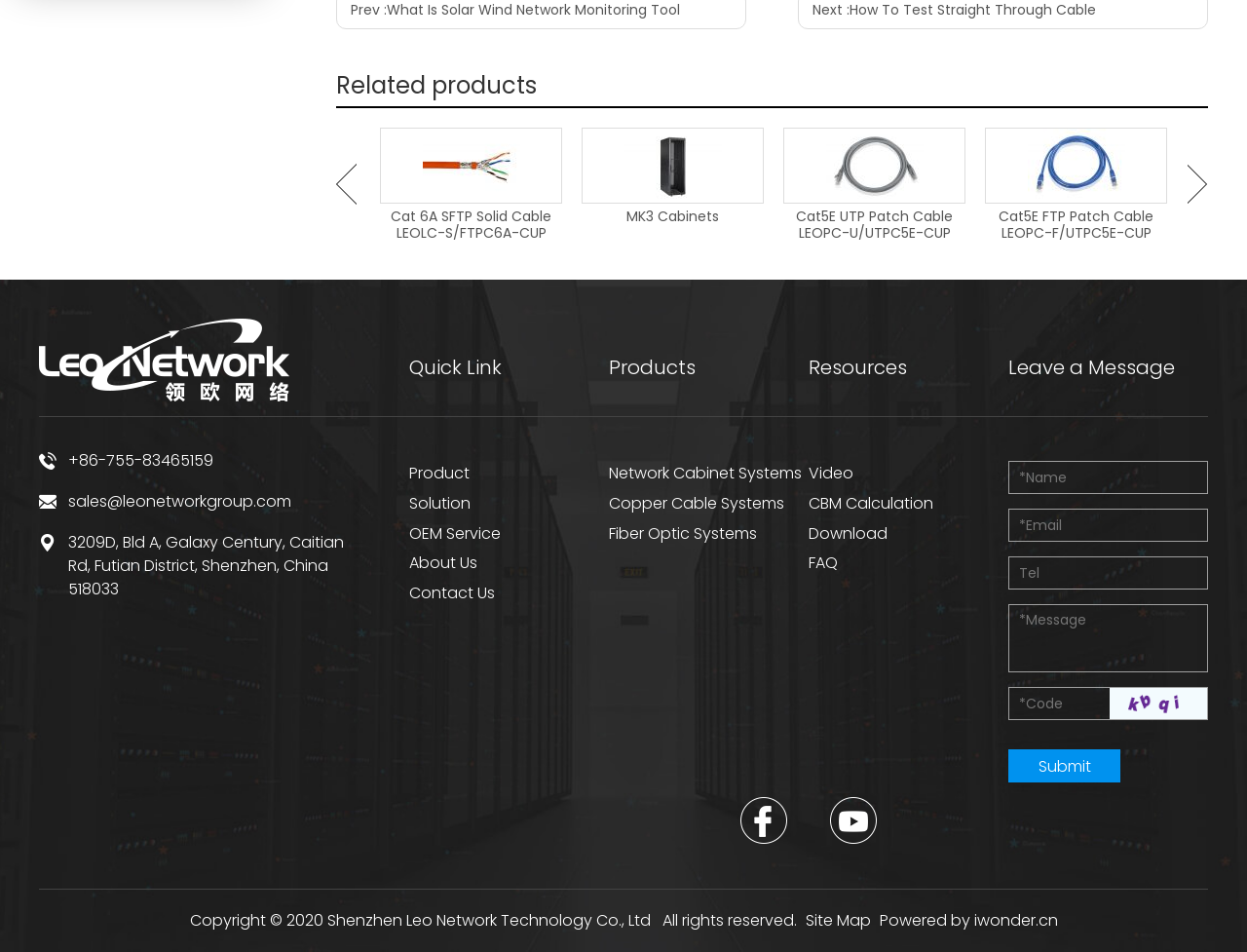Please find the bounding box coordinates of the element that must be clicked to perform the given instruction: "Click the 'Previous' button". The coordinates should be four float numbers from 0 to 1, i.e., [left, top, right, bottom].

[0.27, 0.172, 0.286, 0.215]